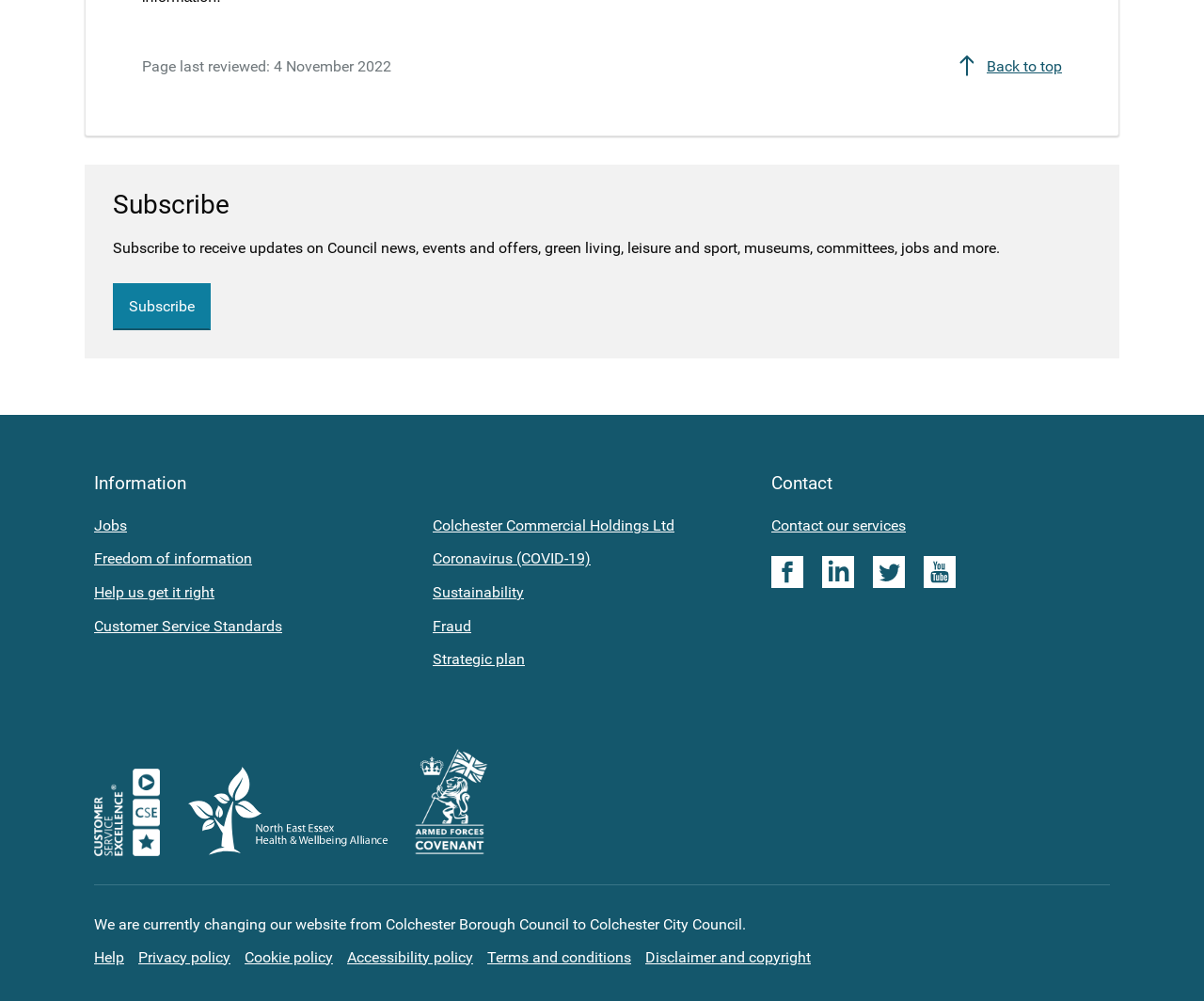What is the purpose of the 'Subscribe' link?
Answer the question with as much detail as possible.

I found the heading 'Subscribe' and the static text 'Subscribe to receive updates on Council news, events and offers, green living, leisure and sport, museums, committees, jobs and more.' near the 'Subscribe' link, which suggests that the purpose of the link is to receive updates on various topics.